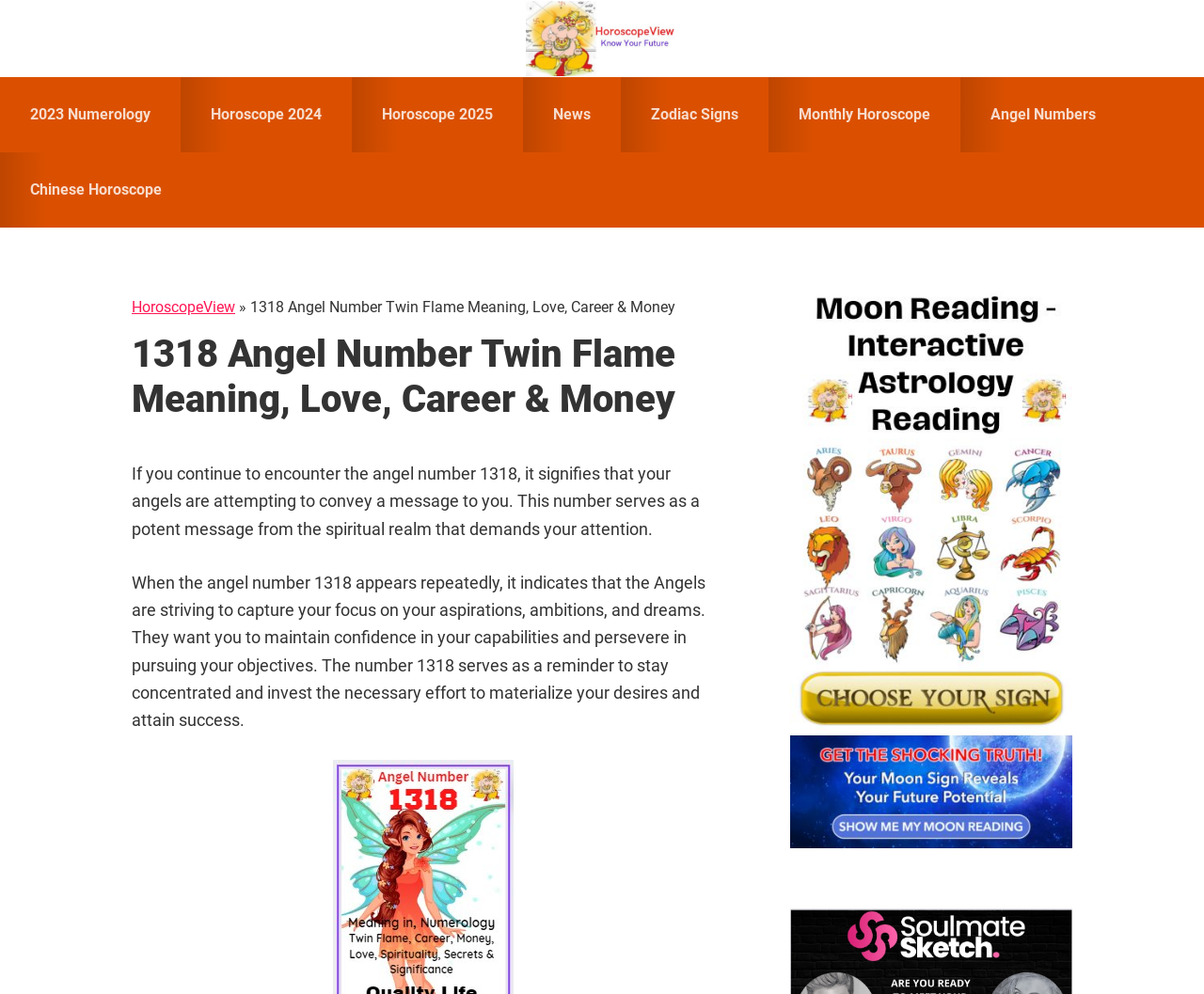What is the section below the main content?
Look at the image and respond with a single word or a short phrase.

Primary Sidebar